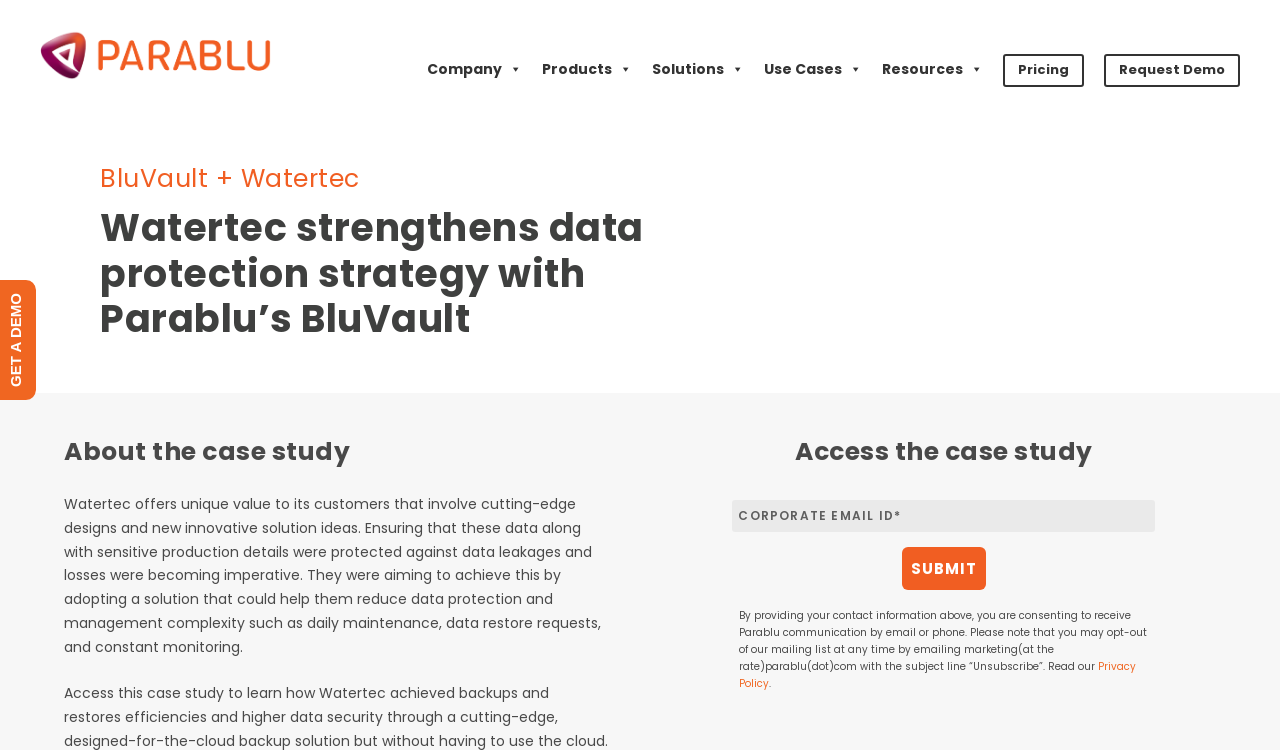What can be done to unsubscribe from Parablu's mailing list?
Based on the visual content, answer with a single word or a brief phrase.

Email marketing@parablu.com